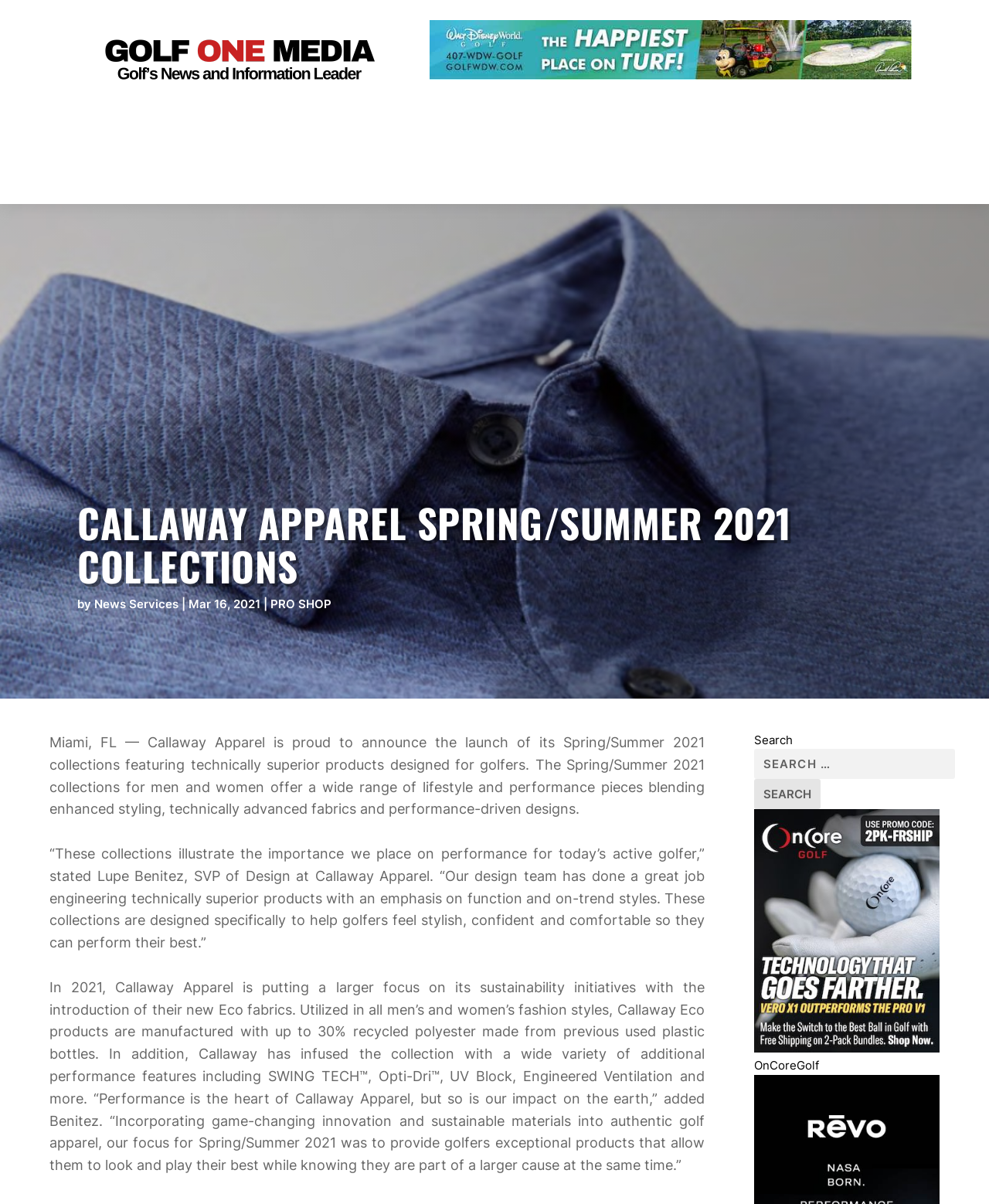Please specify the bounding box coordinates of the clickable region necessary for completing the following instruction: "Click on GOLF ONE MEDIA". The coordinates must consist of four float numbers between 0 and 1, i.e., [left, top, right, bottom].

[0.102, 0.016, 0.388, 0.081]